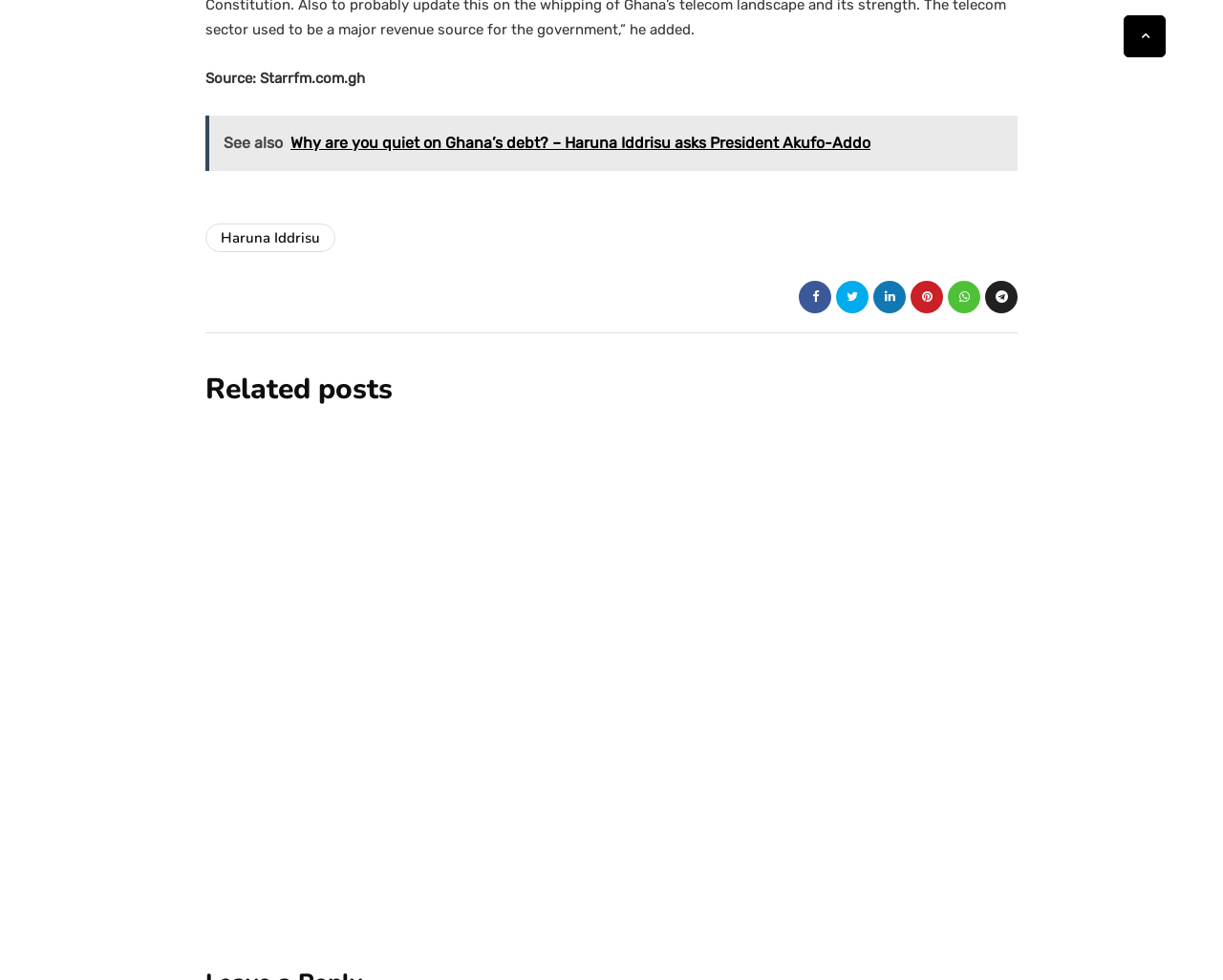Please answer the following question using a single word or phrase: 
What is the source of the article?

Starrfm.com.gh